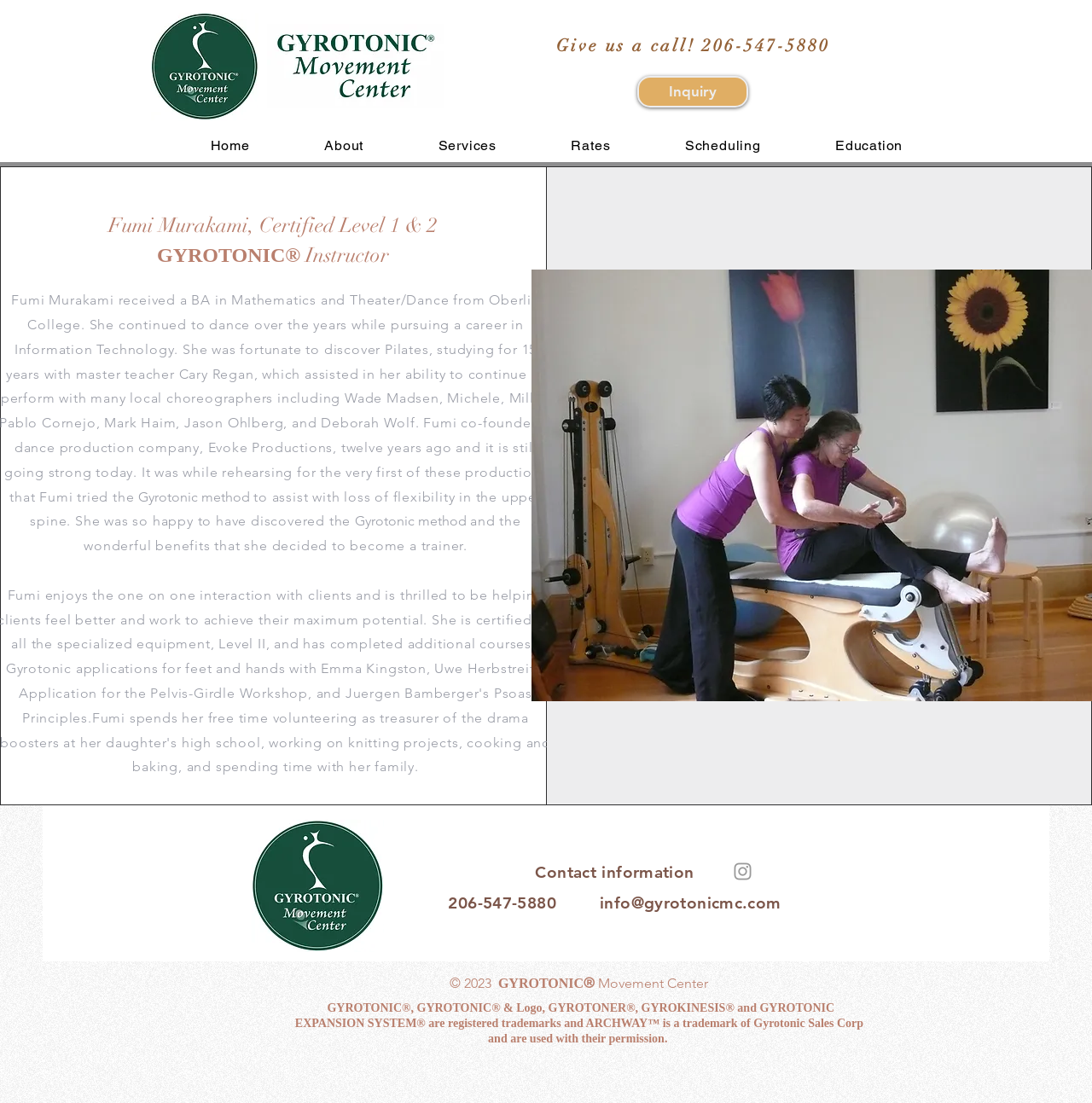Construct a comprehensive caption that outlines the webpage's structure and content.

The webpage is about Fumi Murakami, a certified Gyrotonic instructor. At the top left corner, there is a logo of G-MC_NewLogo_1Finalx300.jpg, which is also a link. Next to it, there is another logo, GMC_banner-logo_4.jpg. 

Below the logos, there is a heading that says "Give us a call! 206-547-5880" and a link to "Inquiry". On the top right side, there is a navigation menu with links to "Home", "About", "Services", "Rates", "Scheduling", and "Education". 

The main content of the webpage is divided into two sections. The first section is about Fumi Murakami, with a title that says "Fumi Murakami, Certified Level 1 & 2". Below the title, there are several paragraphs of text that describe Fumi's experience with the Gyrotonic method and how she became a trainer. 

The second section is about contact information, with a heading that says "Contact information". Below the heading, there is a phone number, 206-547-5880, and an email address, info@gyrotonicmc.com. There is also a social media link to Instagram. 

At the bottom of the webpage, there is a copyright notice that says "© 2023" and a trademark notice that explains the usage of Gyrotonic-related trademarks.